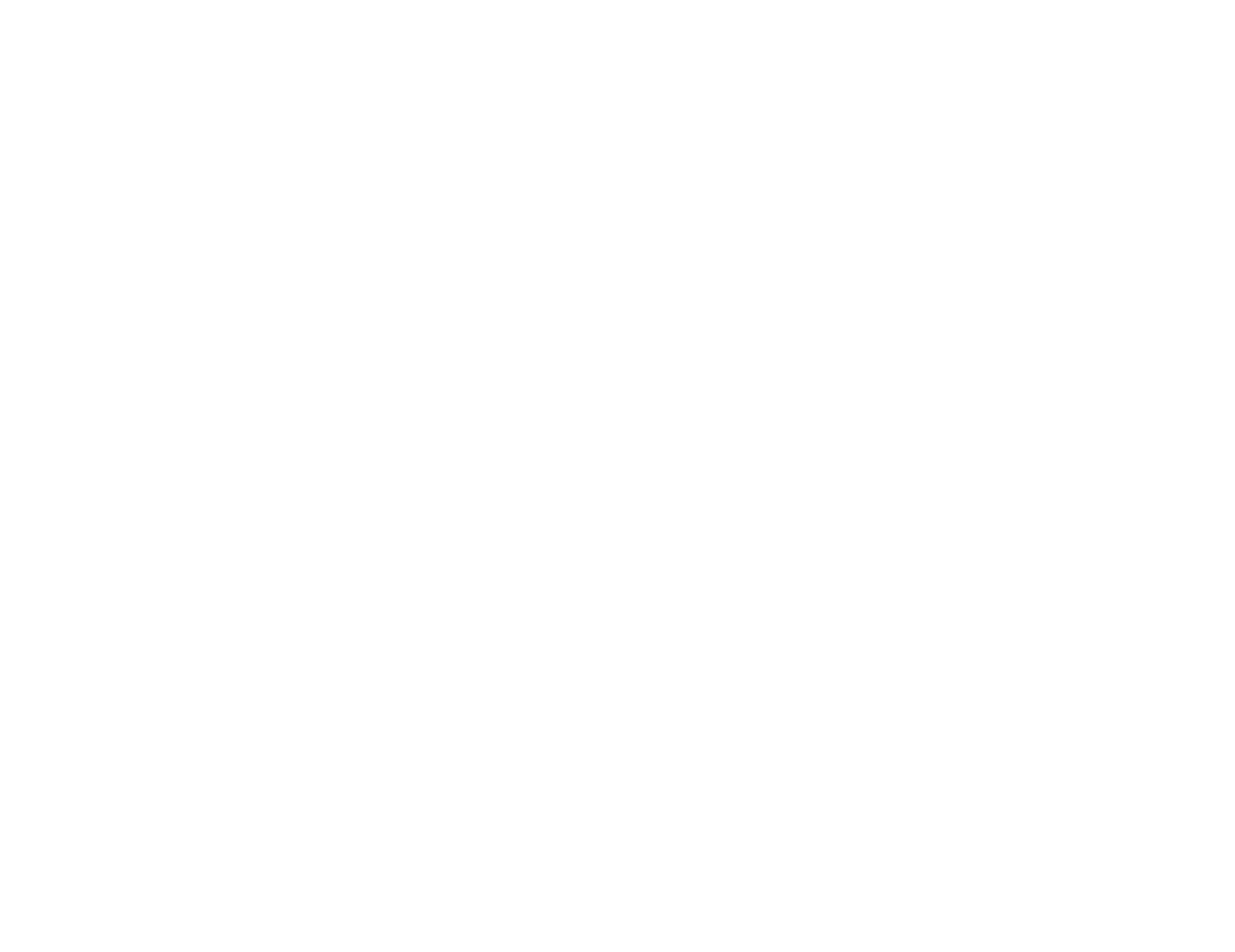Can you specify the bounding box coordinates for the region that should be clicked to fulfill this instruction: "View the previous call".

[0.127, 0.788, 0.182, 0.806]